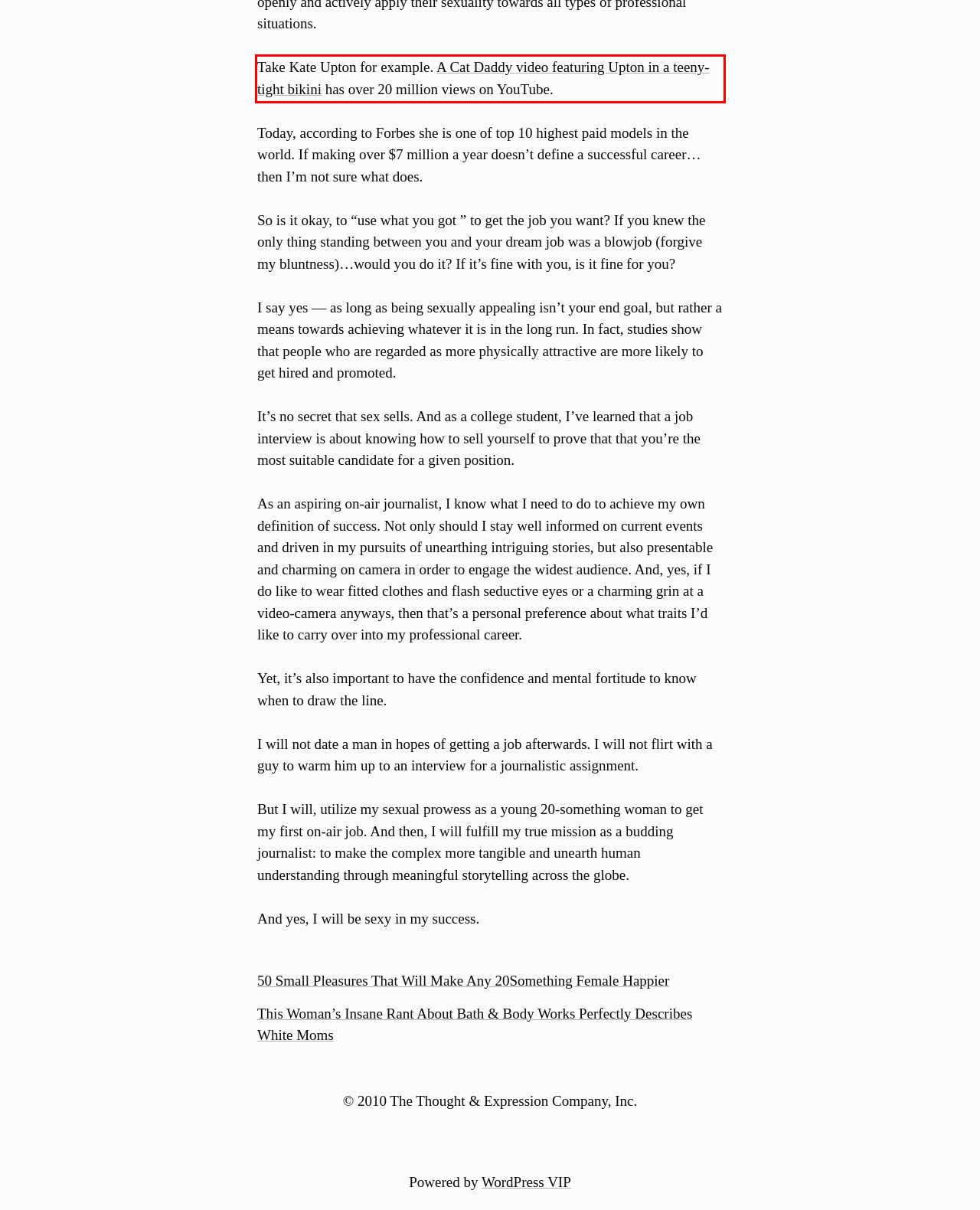Examine the webpage screenshot and use OCR to recognize and output the text within the red bounding box.

Take Kate Upton for example. A Cat Daddy video featuring Upton in a teeny-tight bikini has over 20 million views on YouTube.